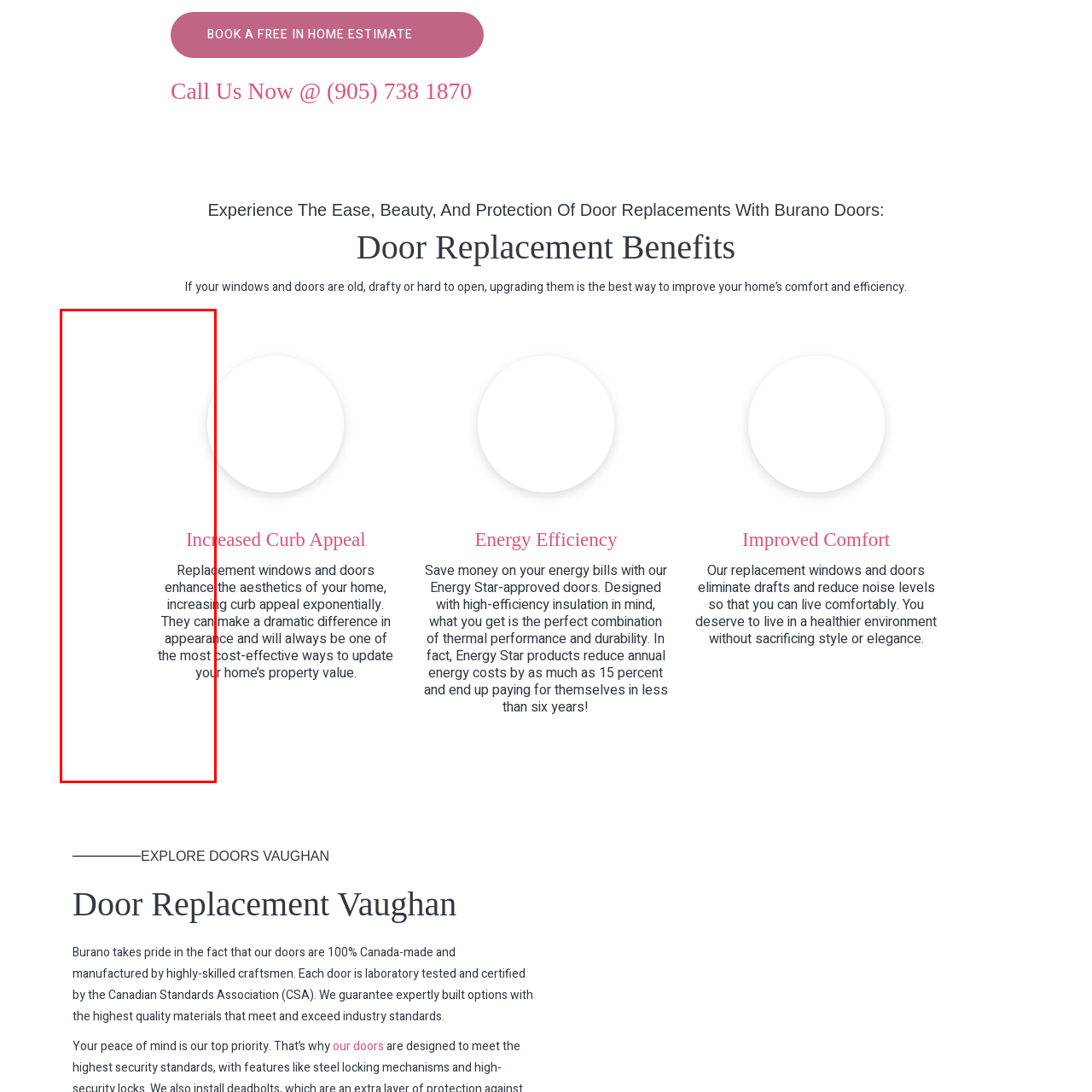What is the purpose of the content?
Pay attention to the image part enclosed by the red bounding box and answer the question using a single word or a short phrase.

To persuade customers